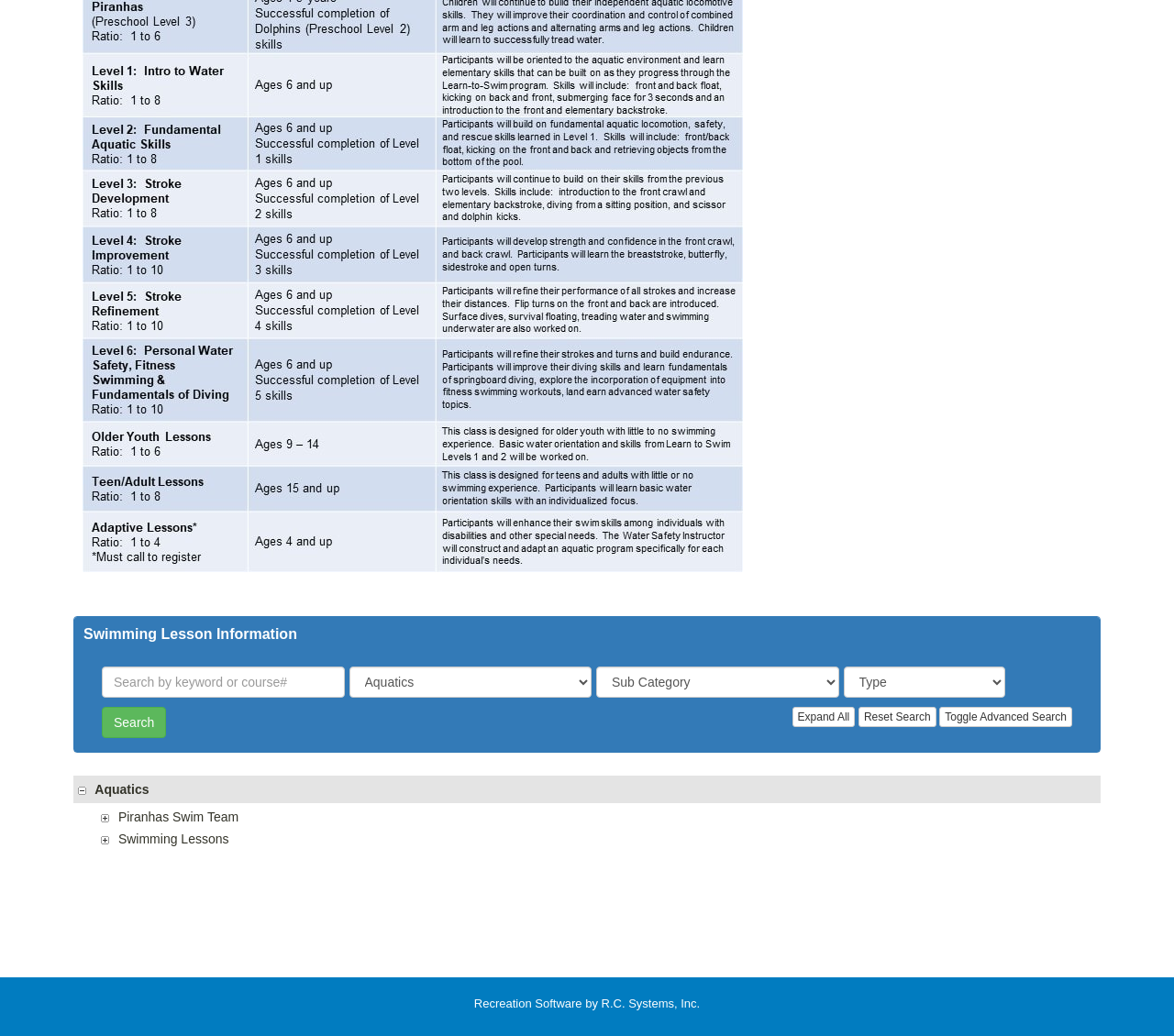What is the company that developed the recreation software?
Provide a comprehensive and detailed answer to the question.

The footer of the webpage has a link to 'Recreation Software' and a static text that says 'by R.C. Systems, Inc.'. This indicates that R.C. Systems, Inc. is the company that developed the recreation software.